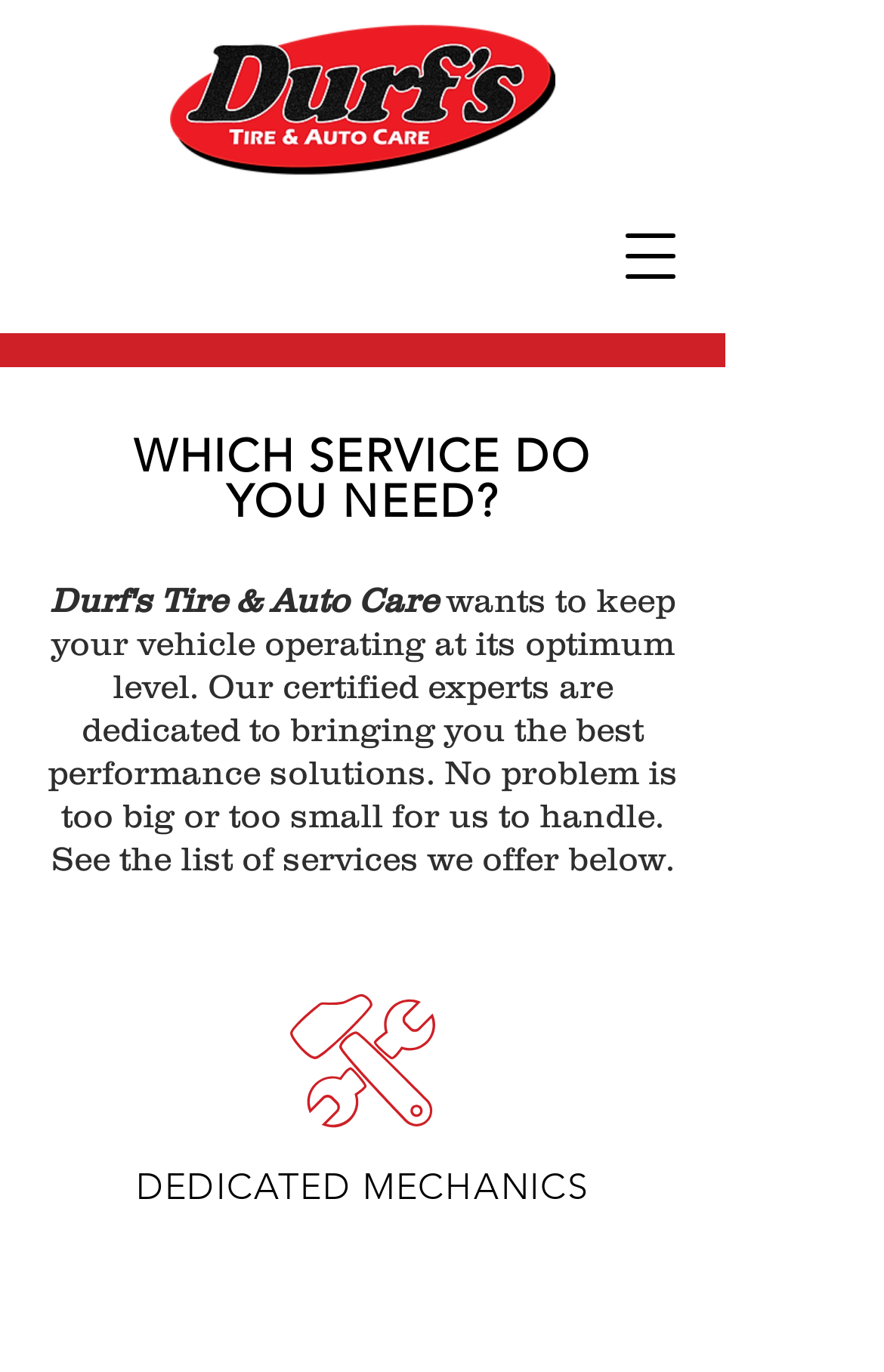Locate the UI element described as follows: "aria-label="Open navigation menu"". Return the bounding box coordinates as four float numbers between 0 and 1 in the order [left, top, right, bottom].

[0.672, 0.145, 0.8, 0.228]